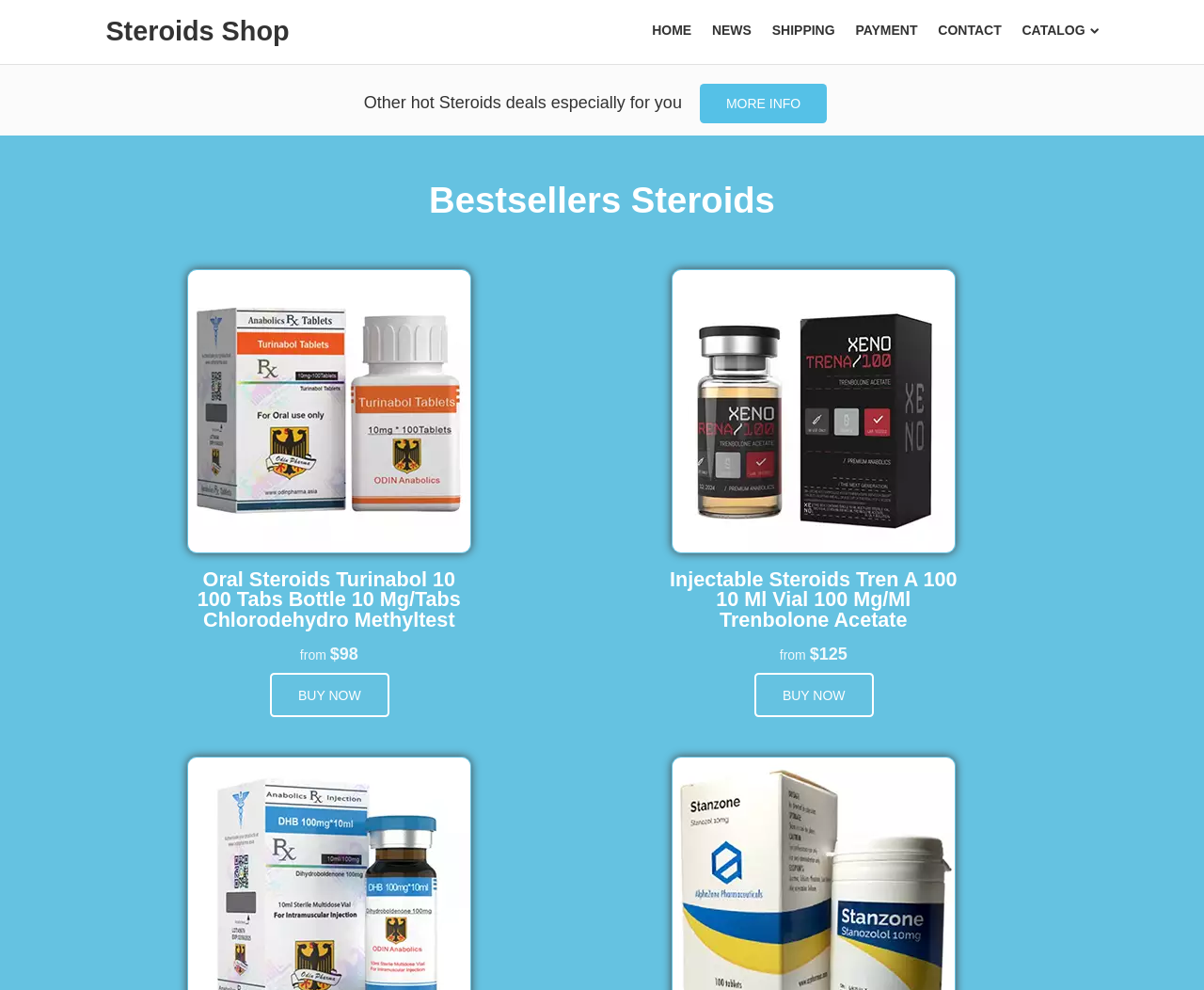Pinpoint the bounding box coordinates for the area that should be clicked to perform the following instruction: "Buy Oral Steroids Turinabol 10".

[0.224, 0.68, 0.323, 0.724]